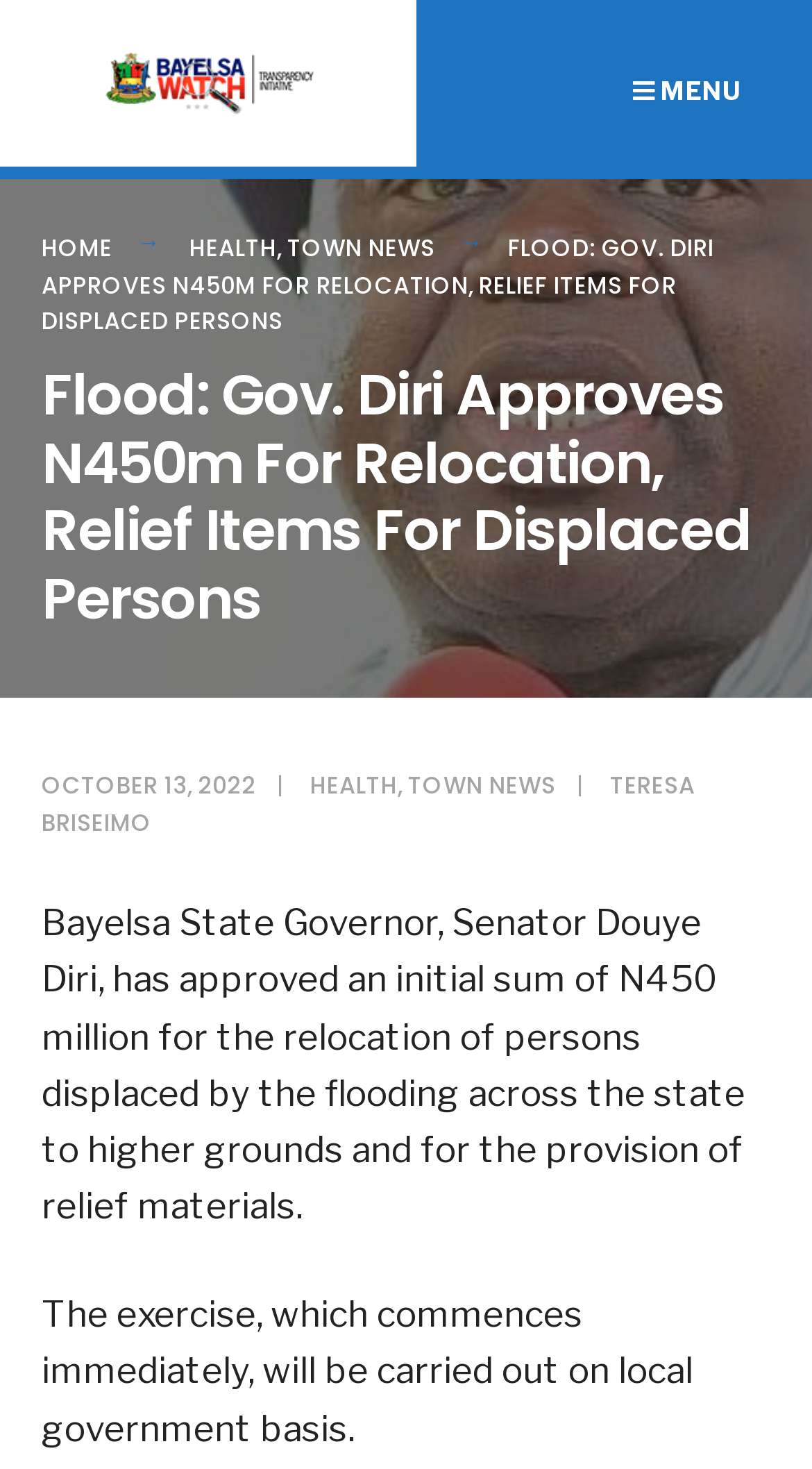Respond to the question below with a single word or phrase:
Who is the author of the article?

TERESA BRISEIMO